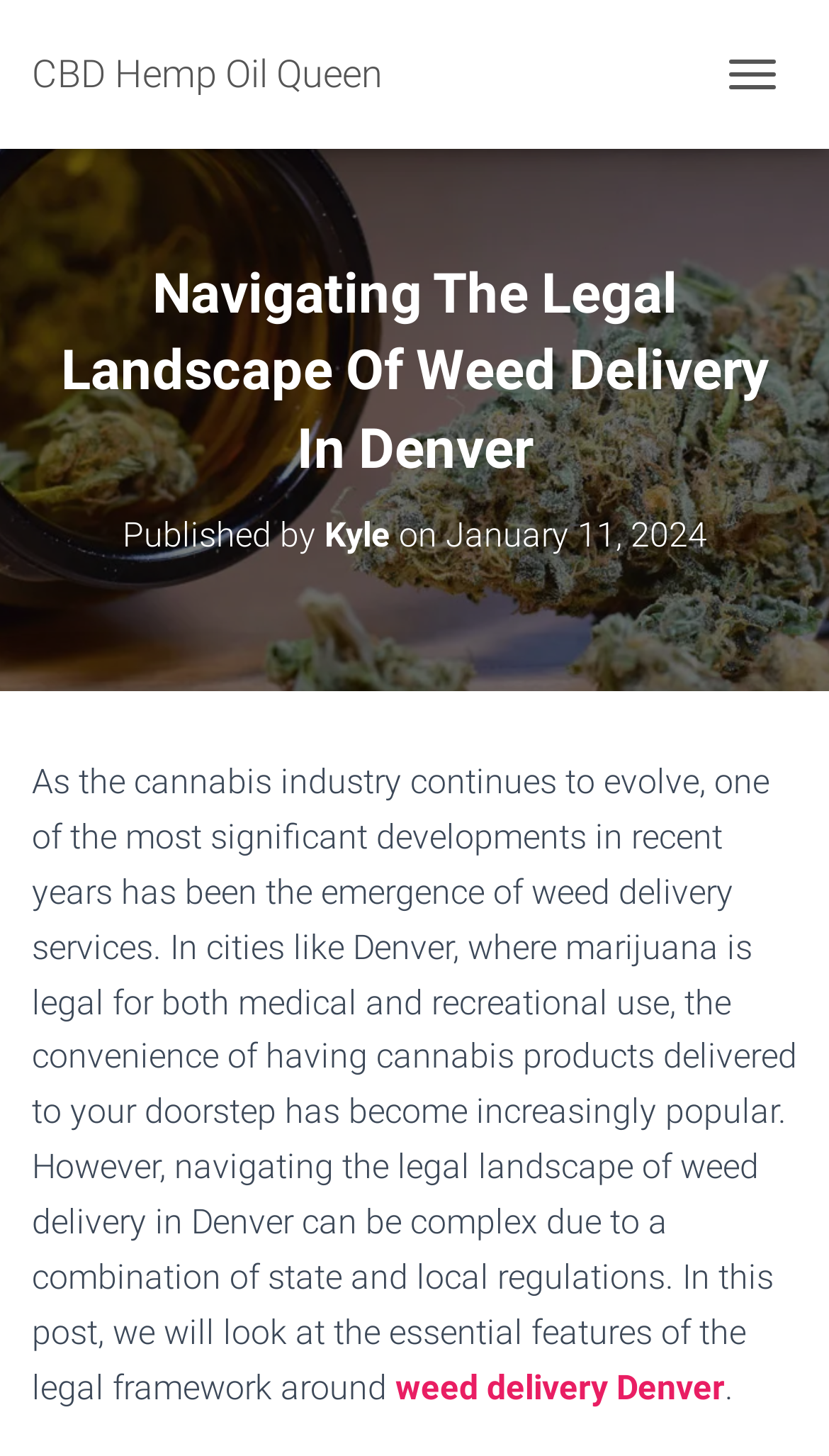Find the UI element described as: "Kyle" and predict its bounding box coordinates. Ensure the coordinates are four float numbers between 0 and 1, [left, top, right, bottom].

[0.391, 0.354, 0.471, 0.381]